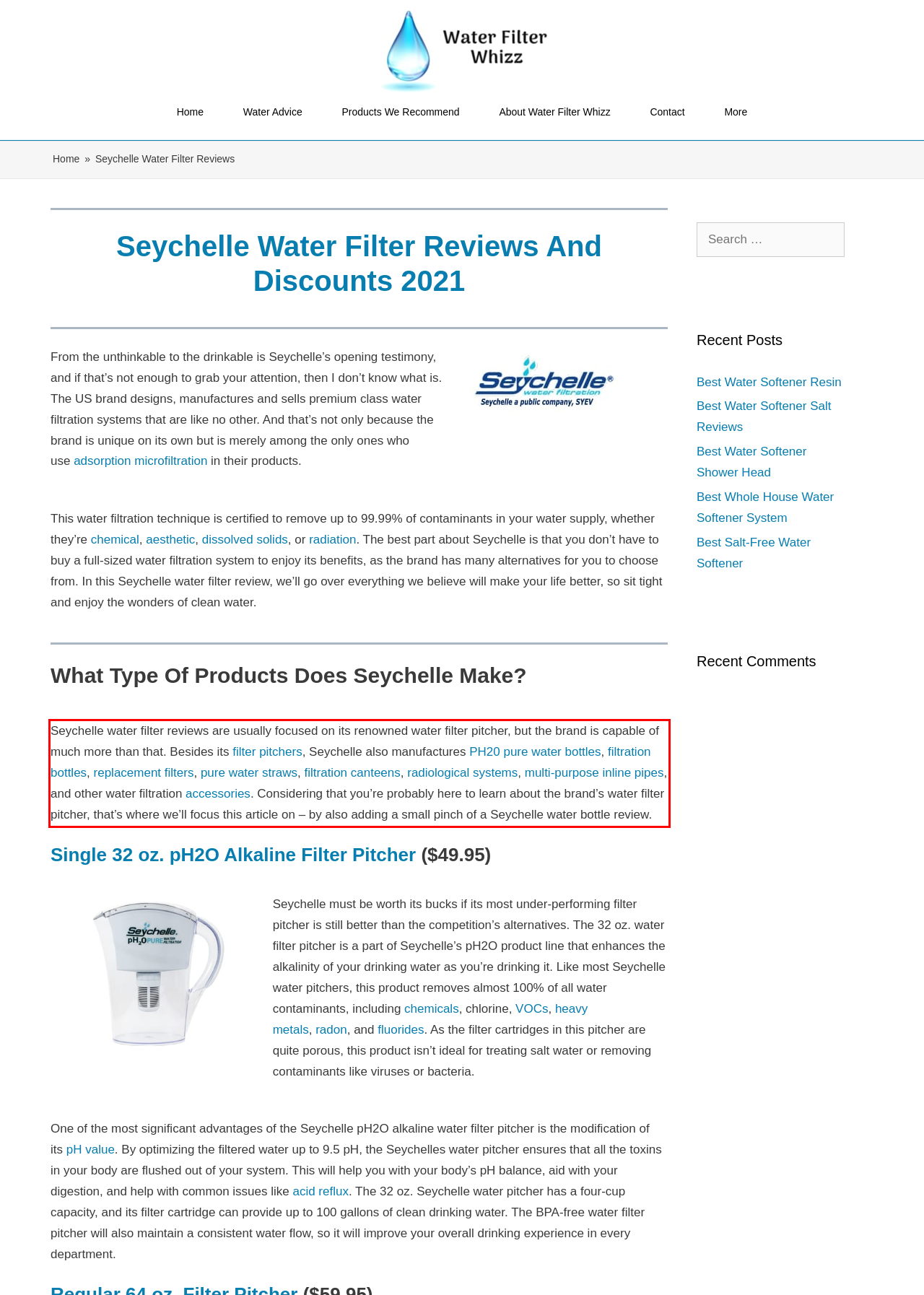Please extract the text content from the UI element enclosed by the red rectangle in the screenshot.

Seychelle water filter reviews are usually focused on its renowned water filter pitcher, but the brand is capable of much more than that. Besides its filter pitchers, Seychelle also manufactures PH20 pure water bottles, filtration bottles, replacement filters, pure water straws, filtration canteens, radiological systems, multi-purpose inline pipes, and other water filtration accessories. Considering that you’re probably here to learn about the brand’s water filter pitcher, that’s where we’ll focus this article on – by also adding a small pinch of a Seychelle water bottle review.